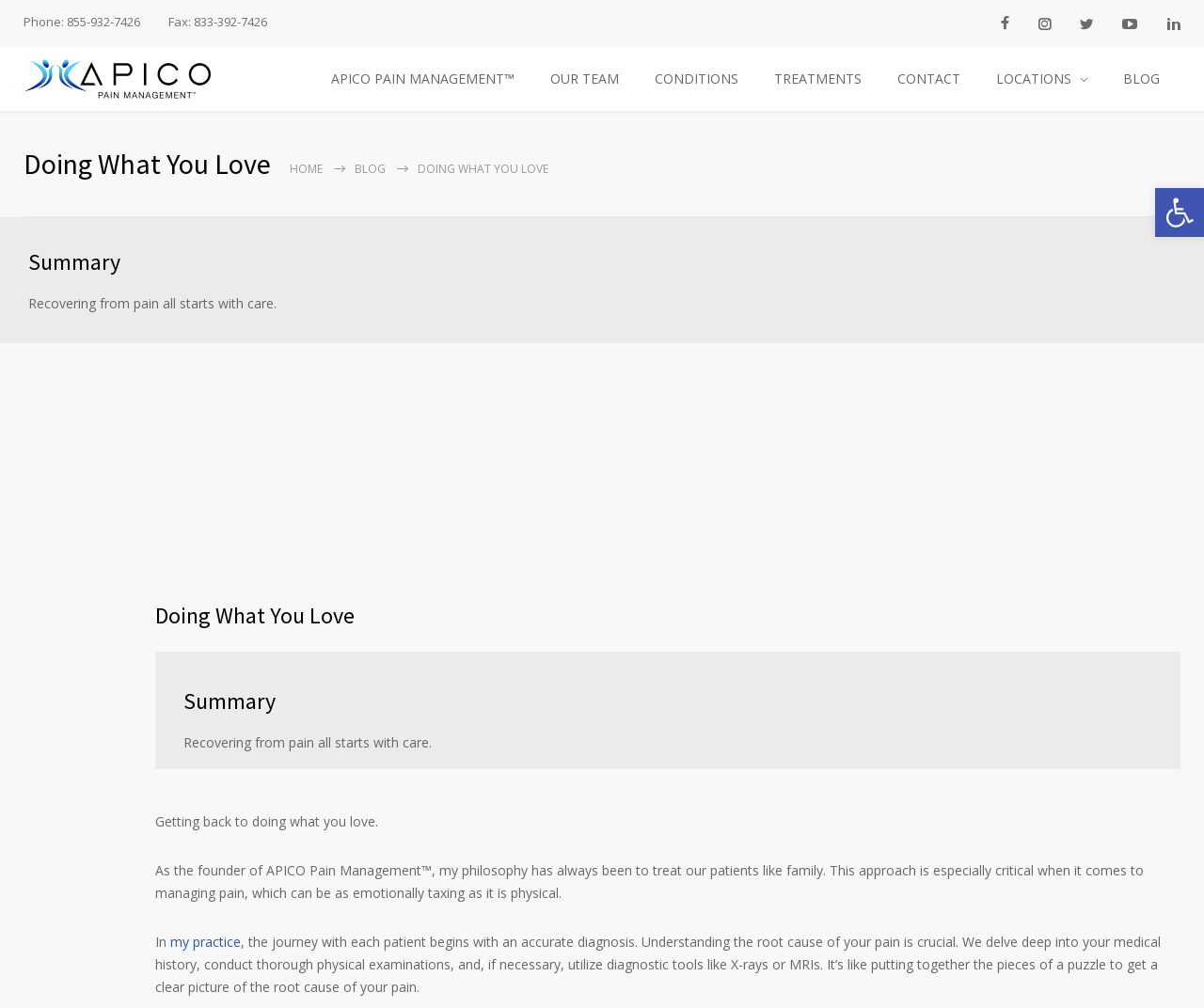What is the phone number to contact?
Analyze the image and deliver a detailed answer to the question.

I found the phone number by looking at the top section of the webpage, where it says 'Phone: 855-932-7426'.